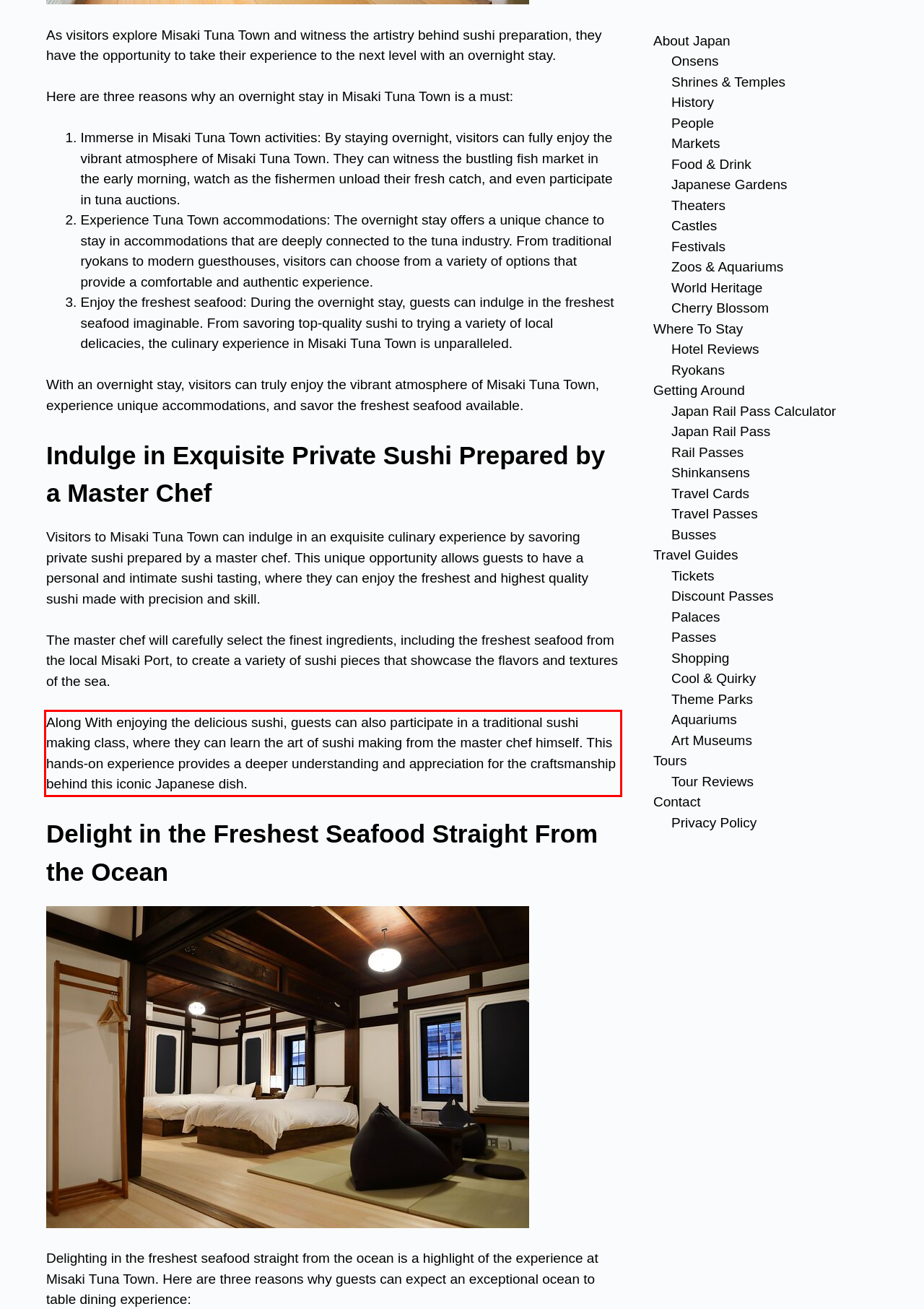You have a webpage screenshot with a red rectangle surrounding a UI element. Extract the text content from within this red bounding box.

Along With enjoying the delicious sushi, guests can also participate in a traditional sushi making class, where they can learn the art of sushi making from the master chef himself. This hands-on experience provides a deeper understanding and appreciation for the craftsmanship behind this iconic Japanese dish.